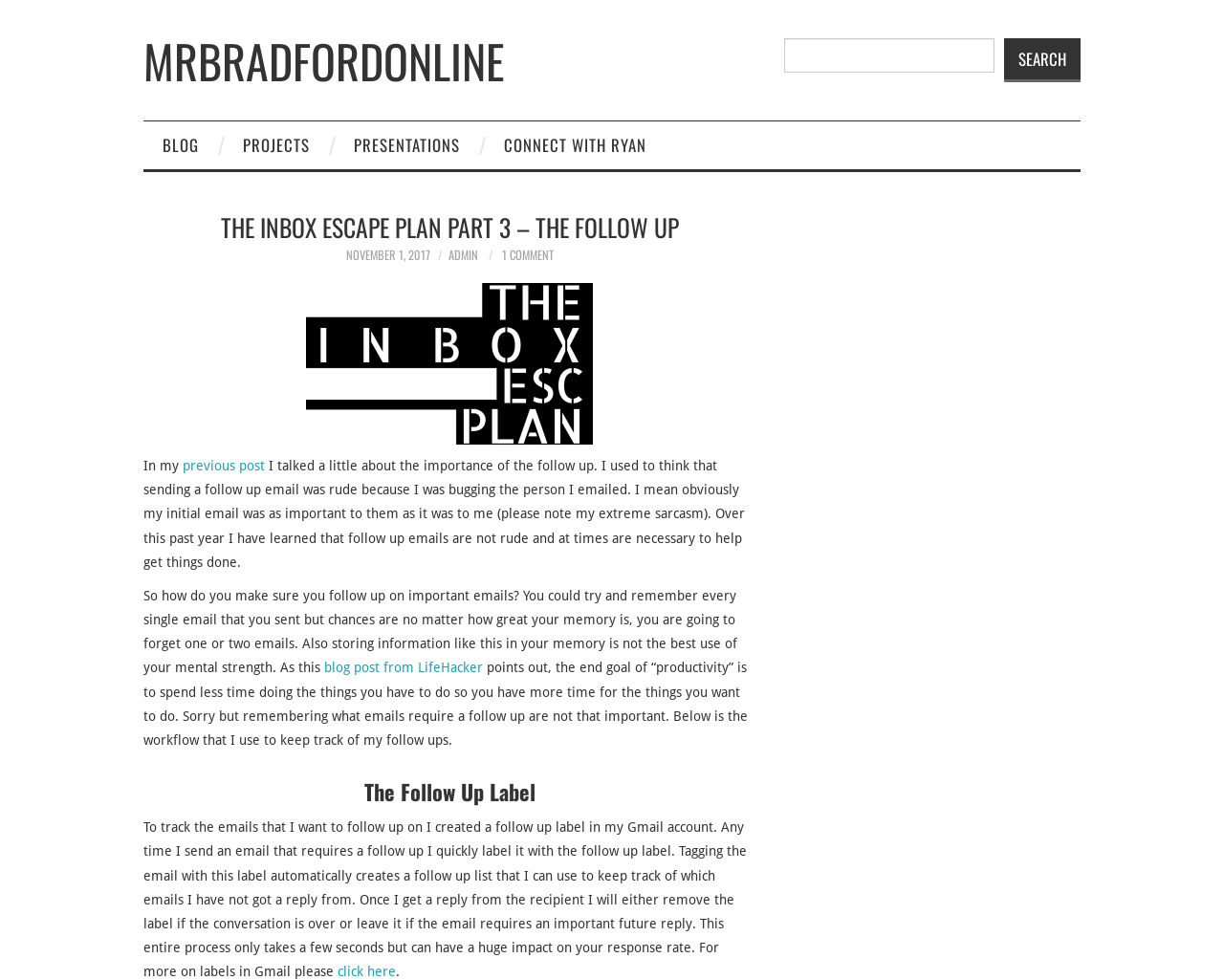Please give the bounding box coordinates of the area that should be clicked to fulfill the following instruction: "Click the POETRY button". The coordinates should be in the format of four float numbers from 0 to 1, i.e., [left, top, right, bottom].

None